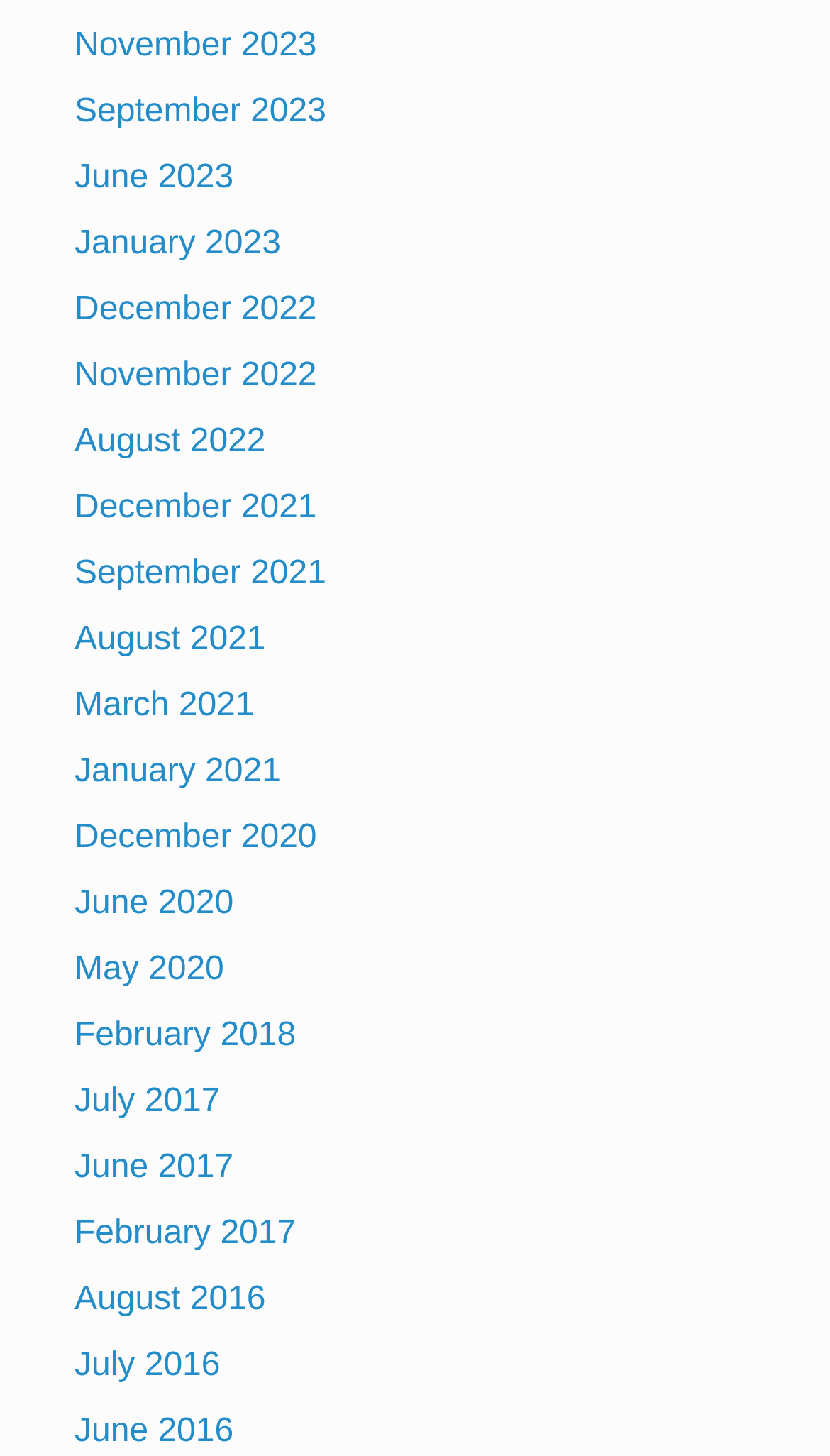What is the year of the third link from the top?
Look at the image and respond with a single word or a short phrase.

2023